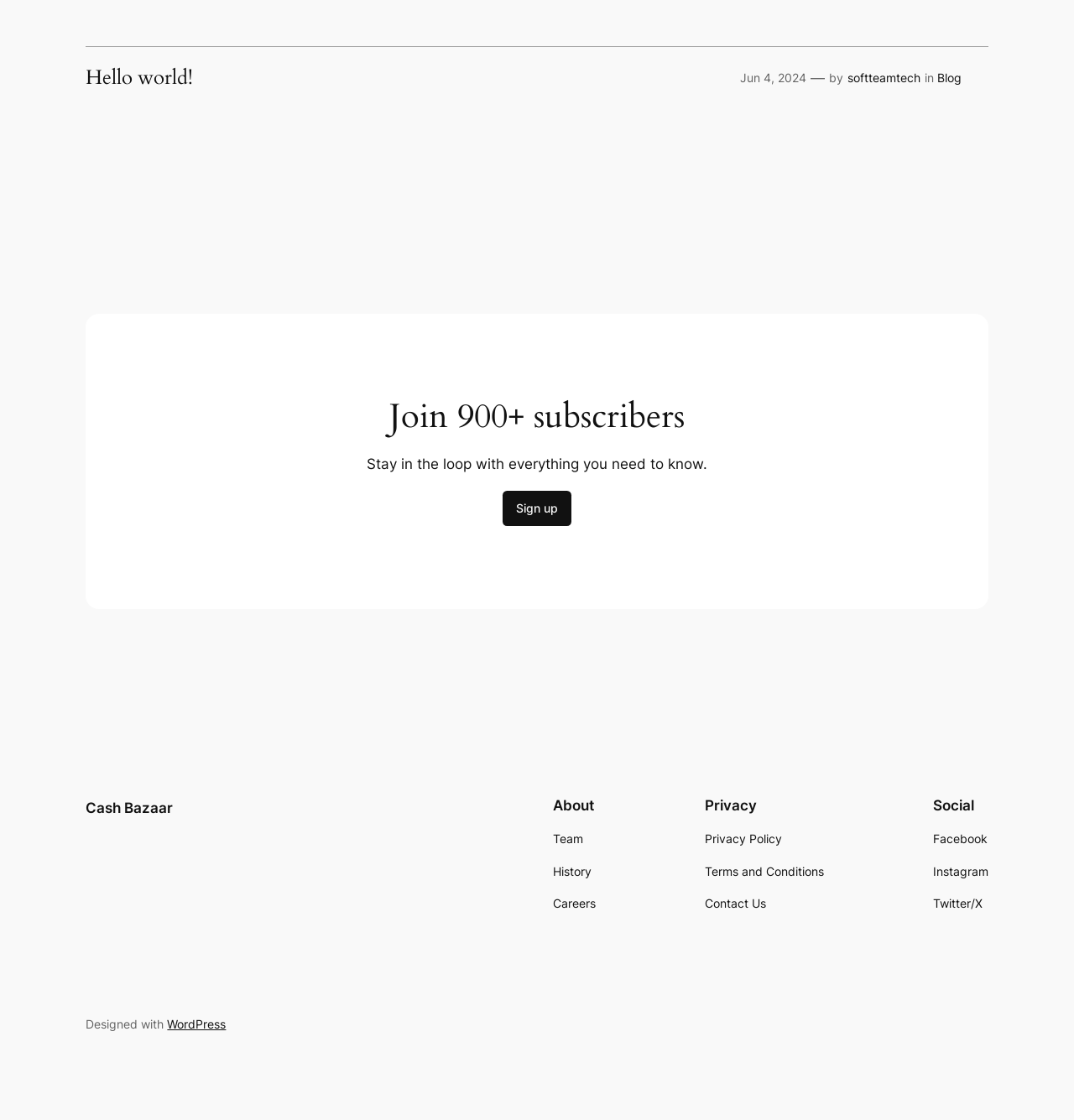Please provide the bounding box coordinates for the element that needs to be clicked to perform the instruction: "Sign up for the newsletter". The coordinates must consist of four float numbers between 0 and 1, formatted as [left, top, right, bottom].

[0.48, 0.447, 0.52, 0.46]